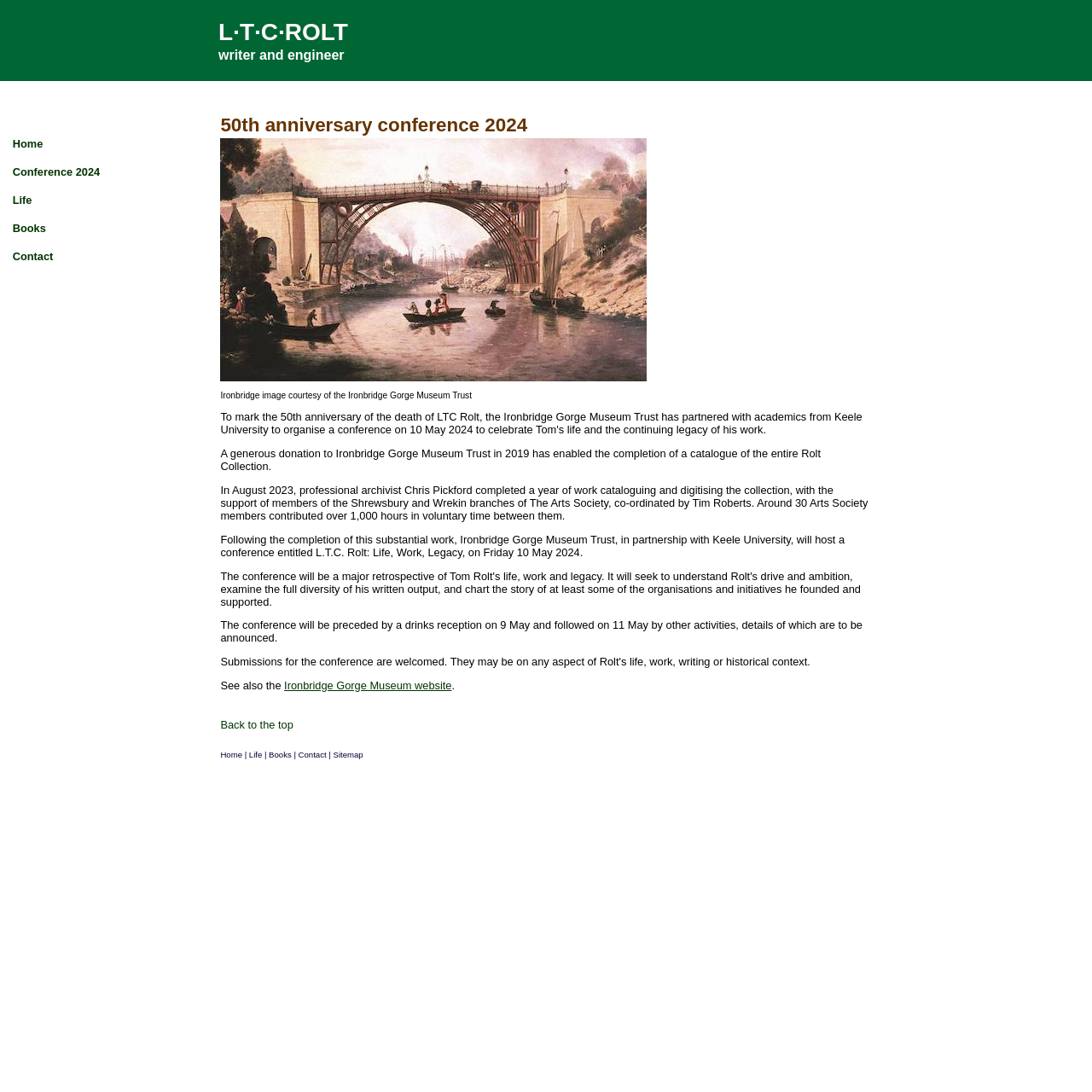Identify the bounding box coordinates of the area that should be clicked in order to complete the given instruction: "Click on the 'Home' link". The bounding box coordinates should be four float numbers between 0 and 1, i.e., [left, top, right, bottom].

[0.011, 0.126, 0.039, 0.138]